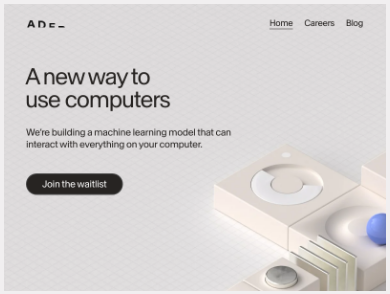Explain the image in a detailed way.

The image showcases a modern webpage design for a project called "ADEPT," highlighting its innovative approach to computer usage. The prominent text, "A new way to use computers," conveys the essence of the platform, which aims to develop a machine learning model capable of seamless interaction with all functionalities of a computer. Below the slogan, an emphasis is placed on the initiative's progress with the statement, "We're building a machine learning model that can interact with everything on your computer." A clear call-to-action button inviting users to "Join the waitlist" encourages engagement and interest. The design features minimalist elements, including light colors and geometric shapes, enhancing the sleek and futuristic appearance of the webpage.